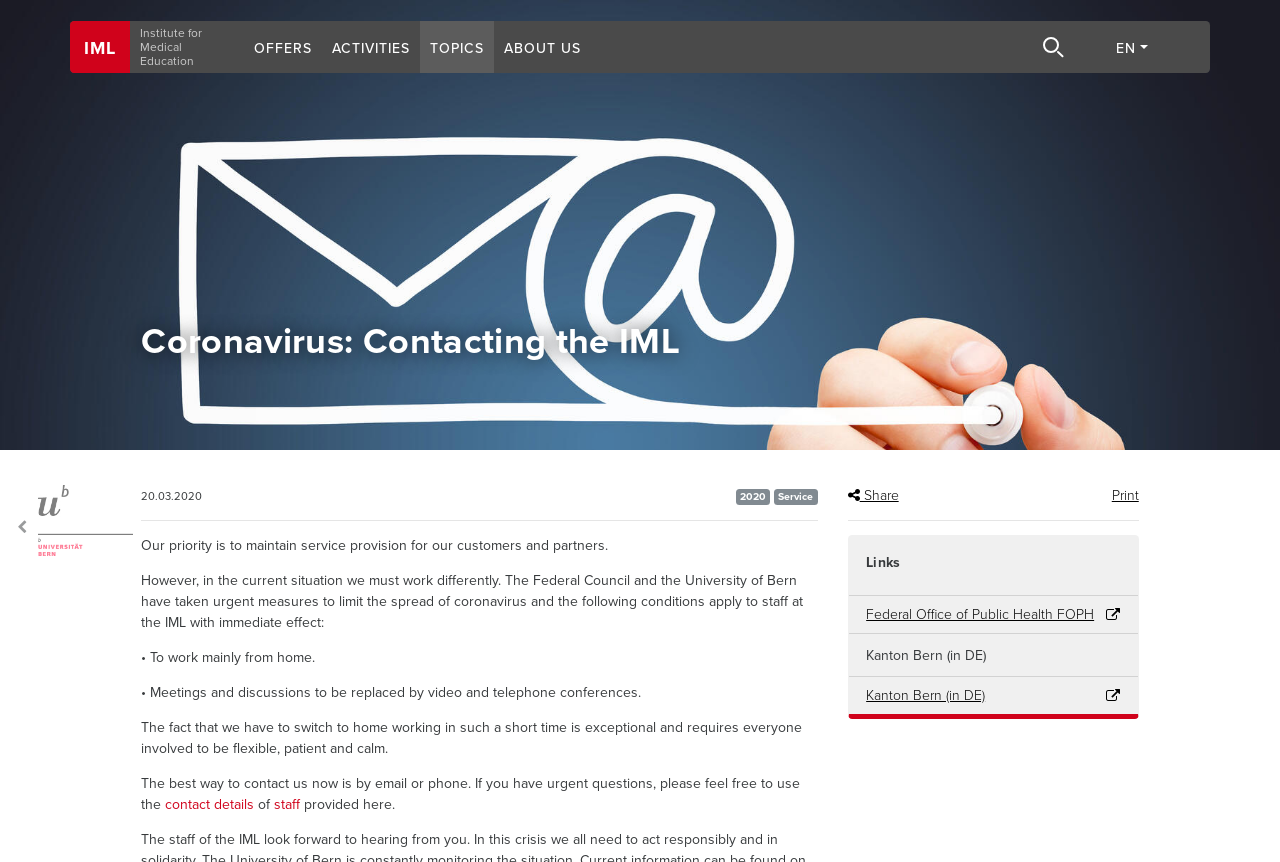Please determine the bounding box coordinates of the element to click on in order to accomplish the following task: "Search for a term". Ensure the coordinates are four float numbers ranging from 0 to 1, i.e., [left, top, right, bottom].

[0.667, 0.024, 0.852, 0.085]